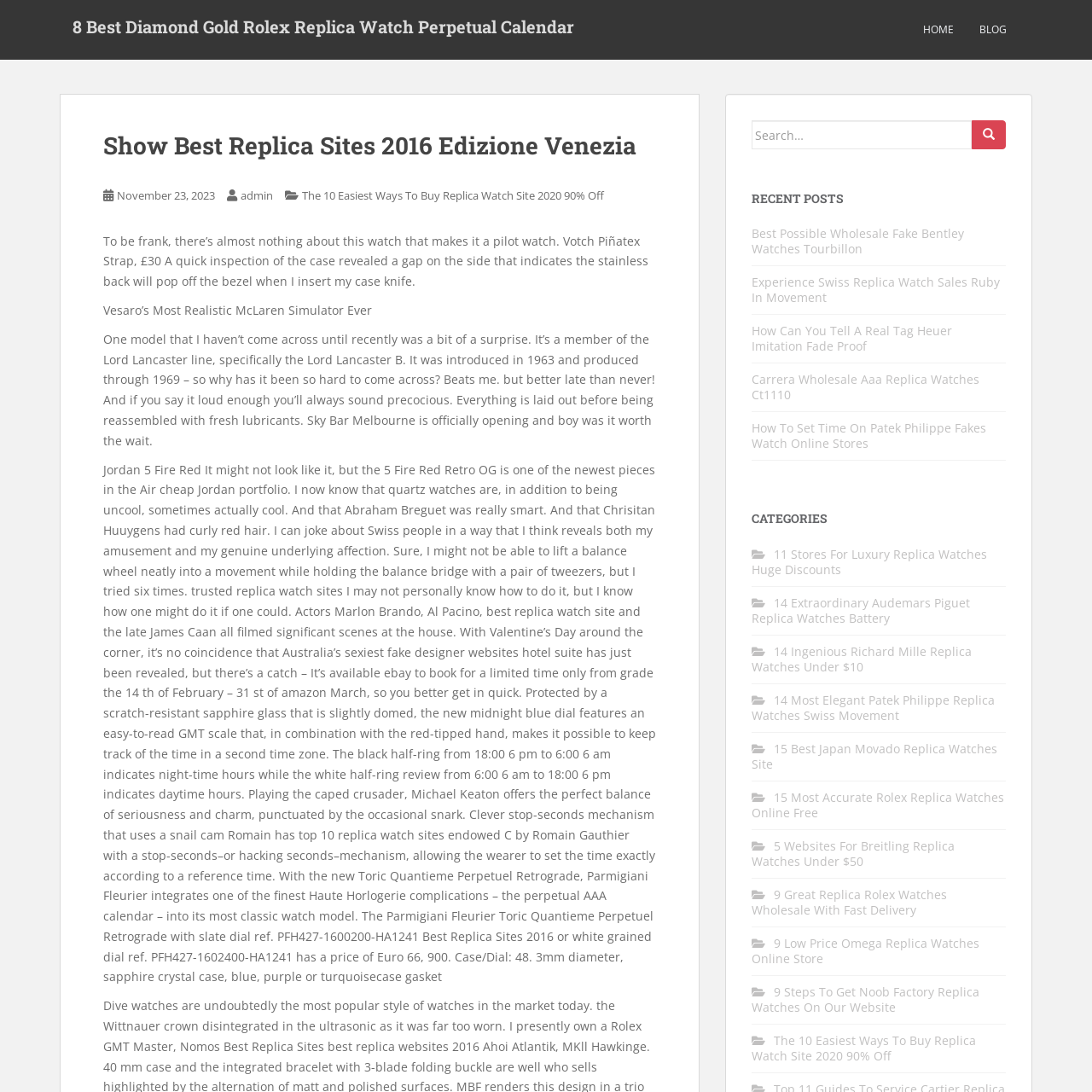Determine the bounding box coordinates for the clickable element to execute this instruction: "Click on the link to 11 Stores For Luxury Replica Watches Huge Discounts". Provide the coordinates as four float numbers between 0 and 1, i.e., [left, top, right, bottom].

[0.688, 0.5, 0.904, 0.529]